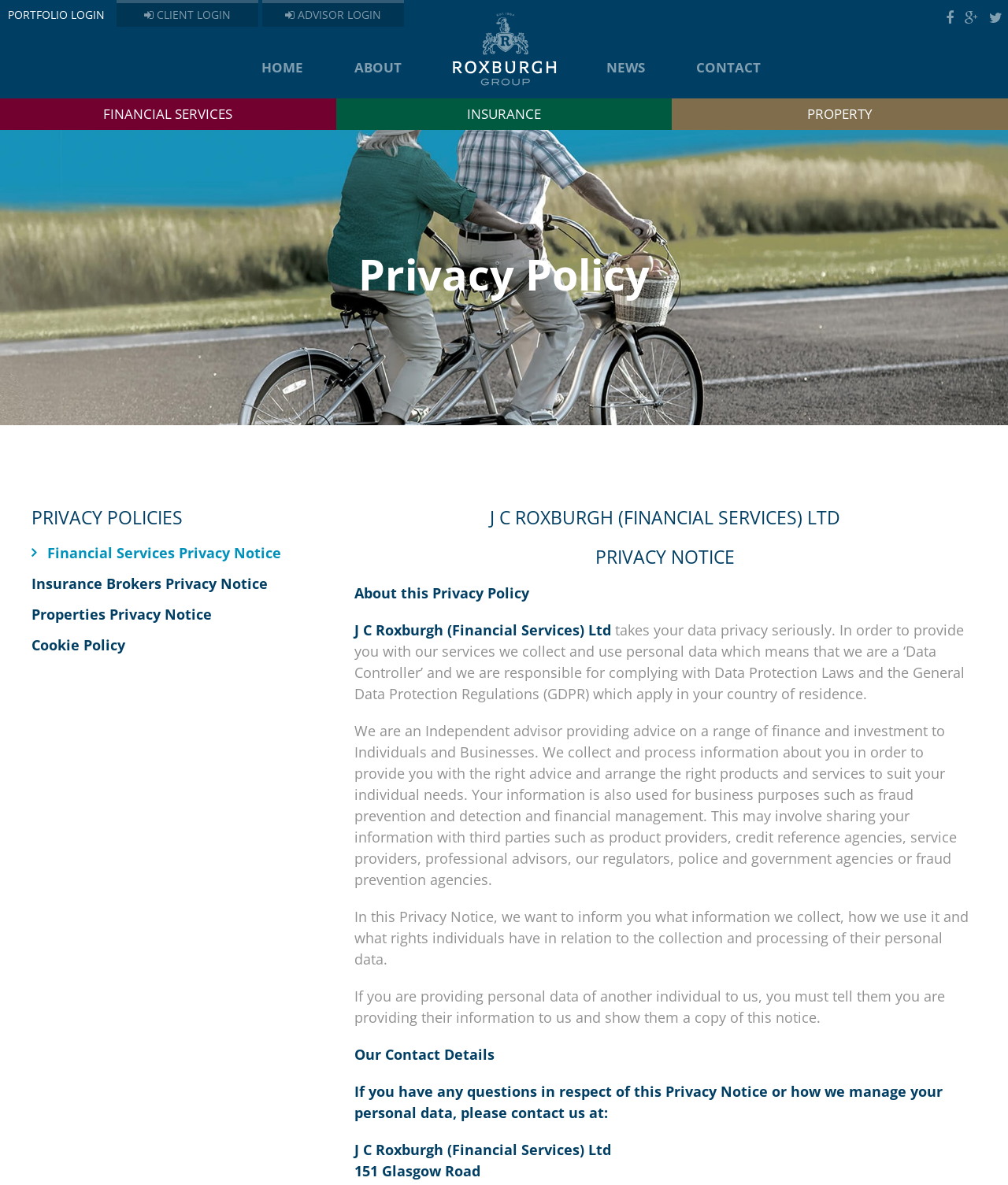Please determine the bounding box coordinates of the clickable area required to carry out the following instruction: "Read Financial Services Privacy Notice". The coordinates must be four float numbers between 0 and 1, represented as [left, top, right, bottom].

[0.031, 0.459, 0.328, 0.484]